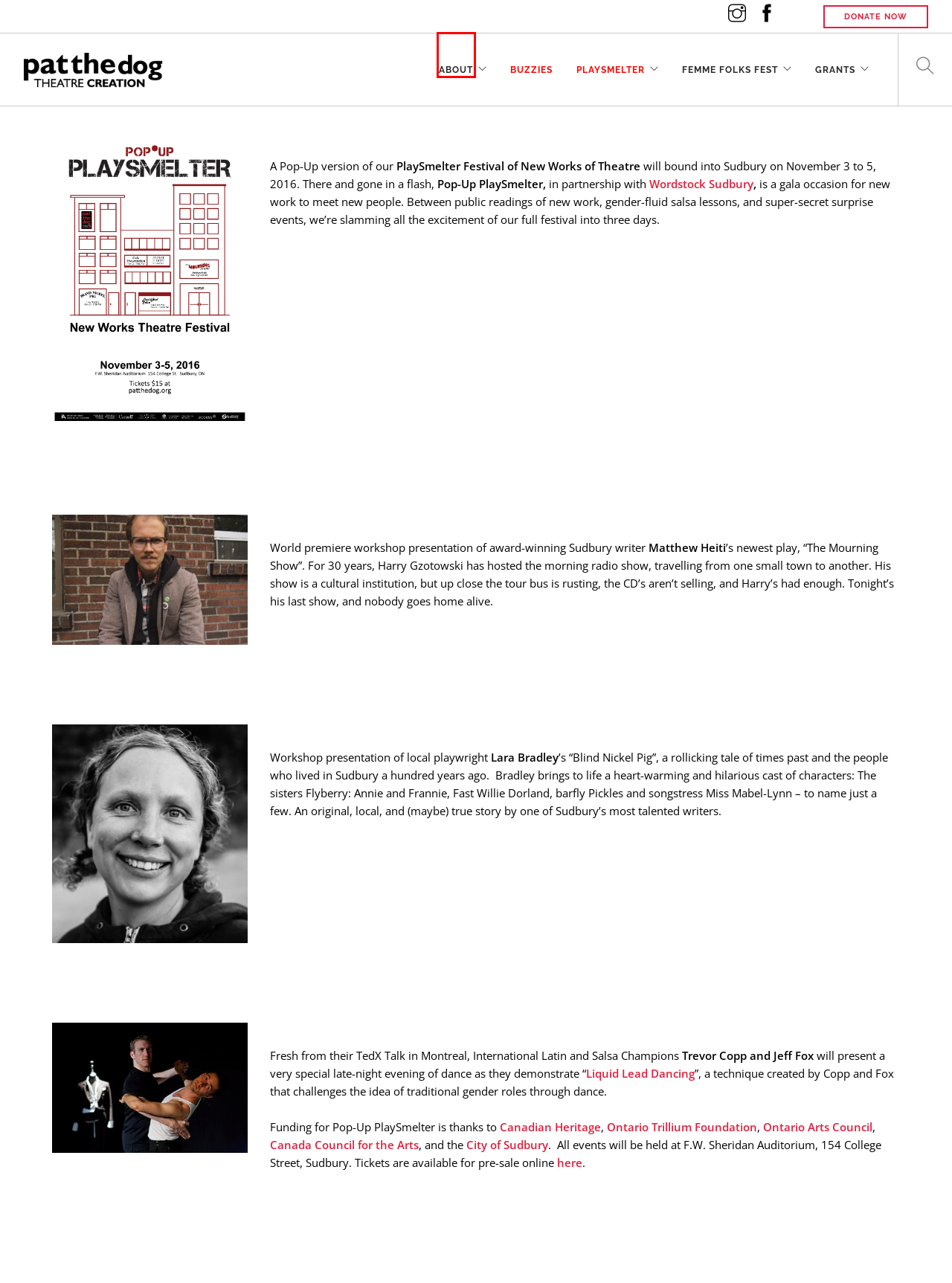Look at the screenshot of a webpage, where a red bounding box highlights an element. Select the best description that matches the new webpage after clicking the highlighted element. Here are the candidates:
A. Home
B. Pop Up PlaySmelter Tickets, Thu, 3 Nov 2016 at 7:00 PM | Eventbrite
C. Homepage | Ontario Trillium Foundation
D. Ontario Arts Council - Conseil des arts de l’Ontario - Welcome | Bienvenue
E. PlaySmelter – PlaySmelterTheatre Festival | Sudbury
F. Canadian Heritage - Canada.ca
G. Buzzie Indie Sessions – Buzzzzzzz
H. About Pat The Dog – Pat The Dog Theatre Creation

H